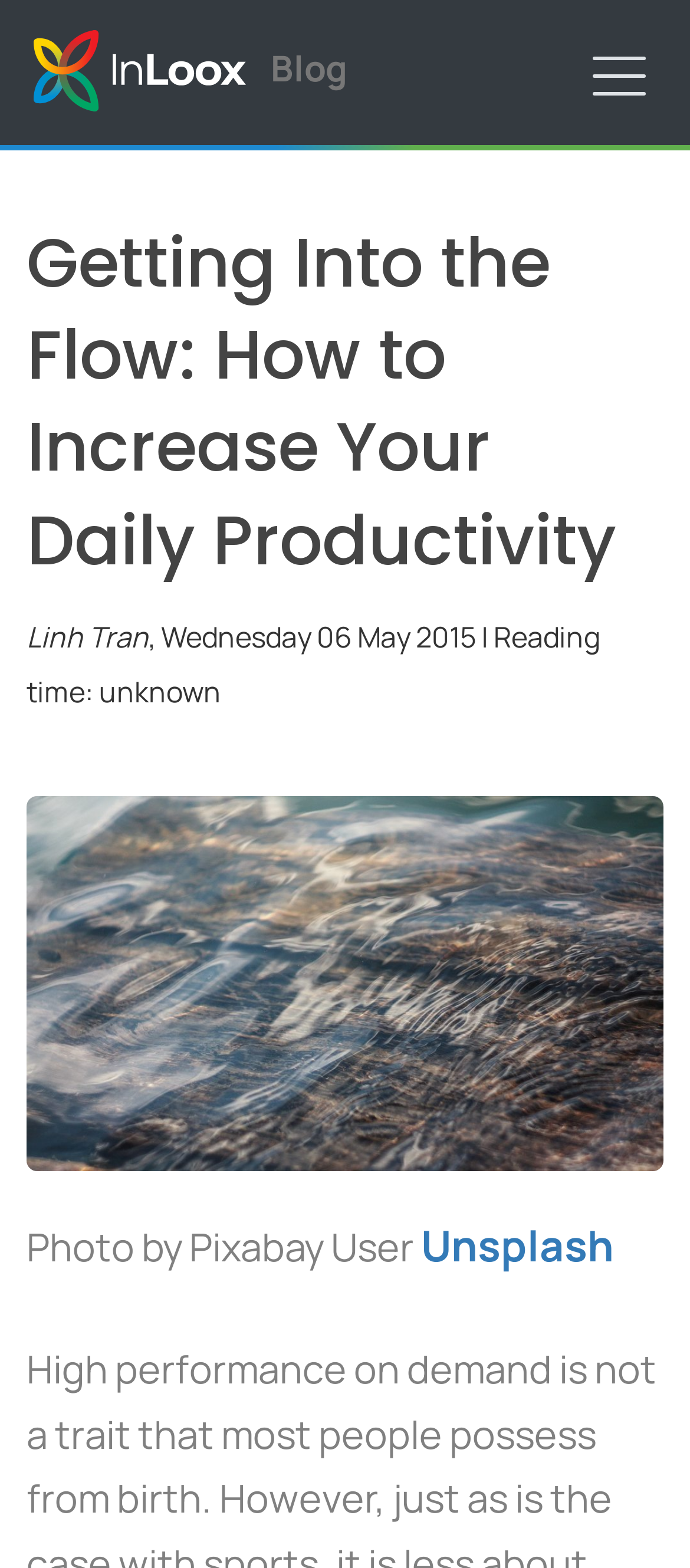Refer to the image and answer the question with as much detail as possible: When was the article published?

The publication date of the article is mentioned in the static text element ', Wednesday 06 May 2015 | Reading time: unknown' located below the main heading.